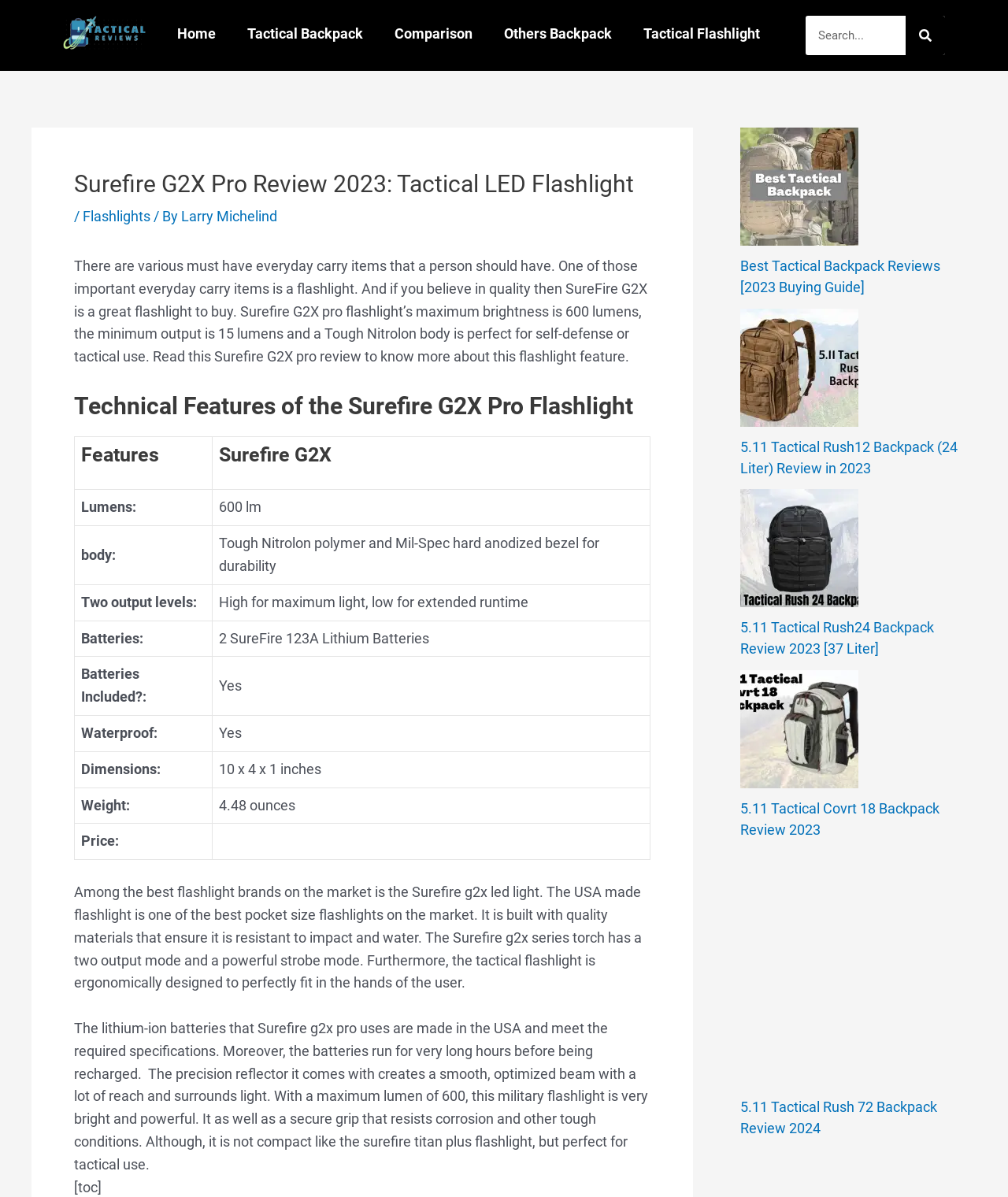Determine the bounding box coordinates for the HTML element mentioned in the following description: "parent_node: Search name="s" placeholder="Search..."". The coordinates should be a list of four floats ranging from 0 to 1, represented as [left, top, right, bottom].

[0.799, 0.013, 0.898, 0.046]